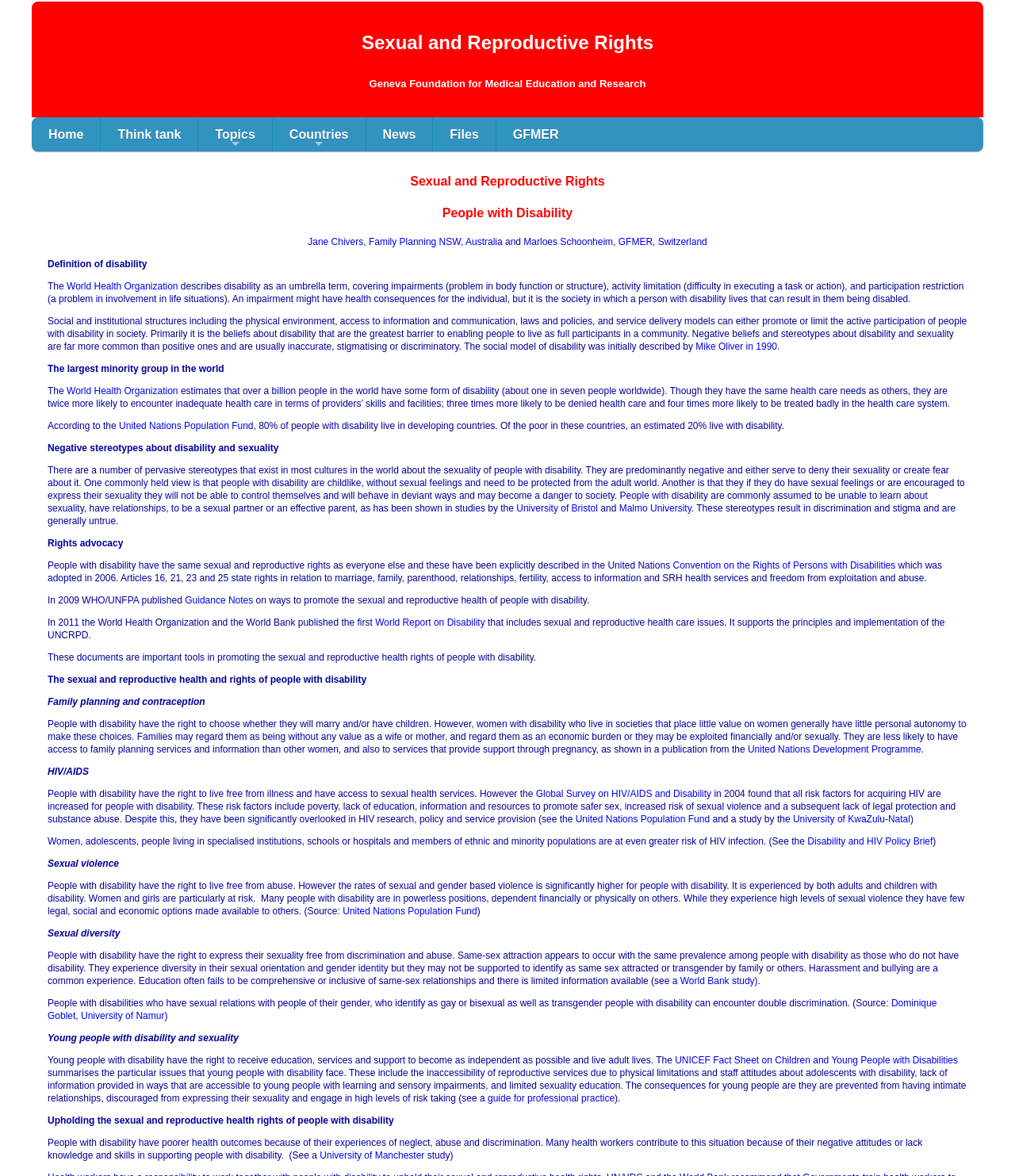Locate the bounding box coordinates of the item that should be clicked to fulfill the instruction: "Explore the Guidance Notes".

[0.182, 0.506, 0.249, 0.515]